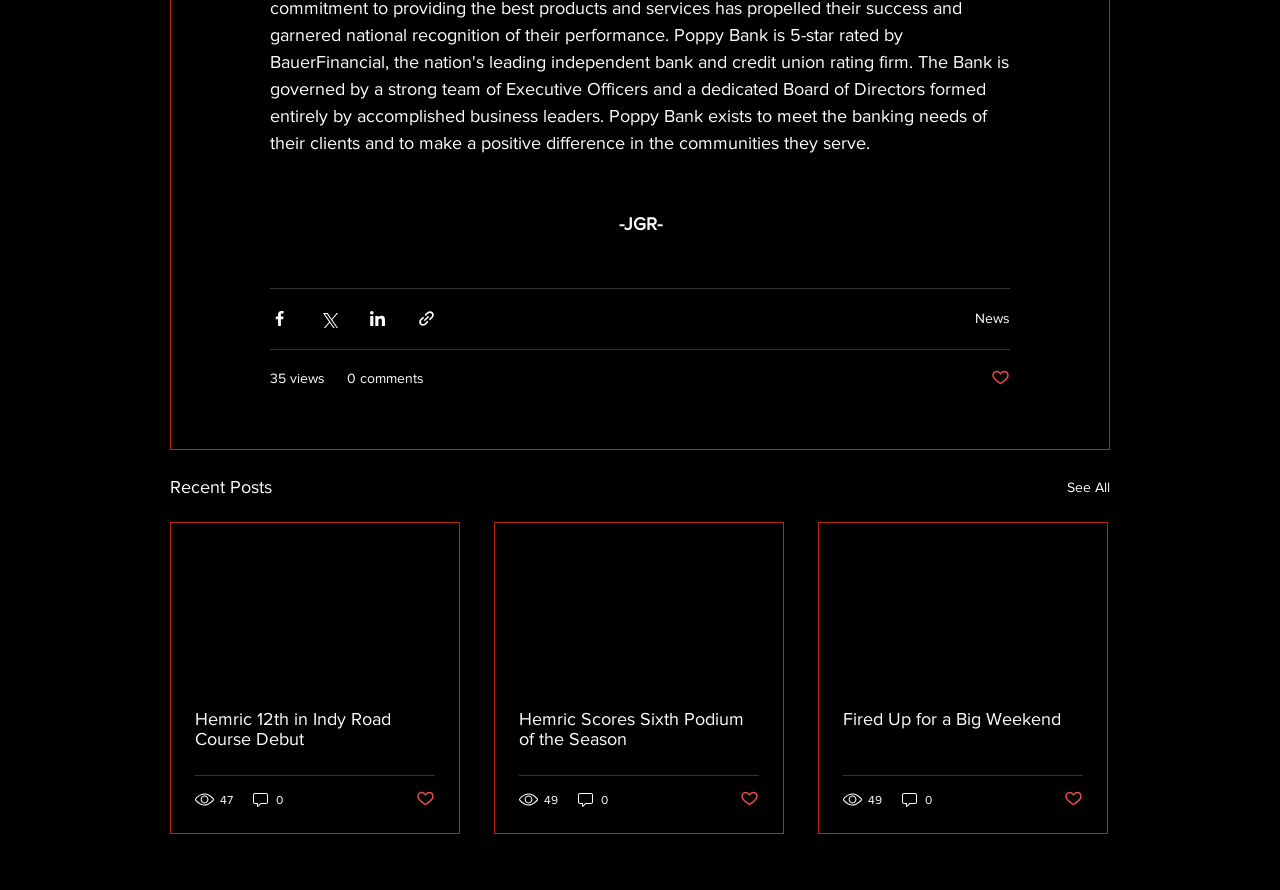Respond to the following question using a concise word or phrase: 
How many comments does the post 'Fired Up for a Big Weekend' have?

0